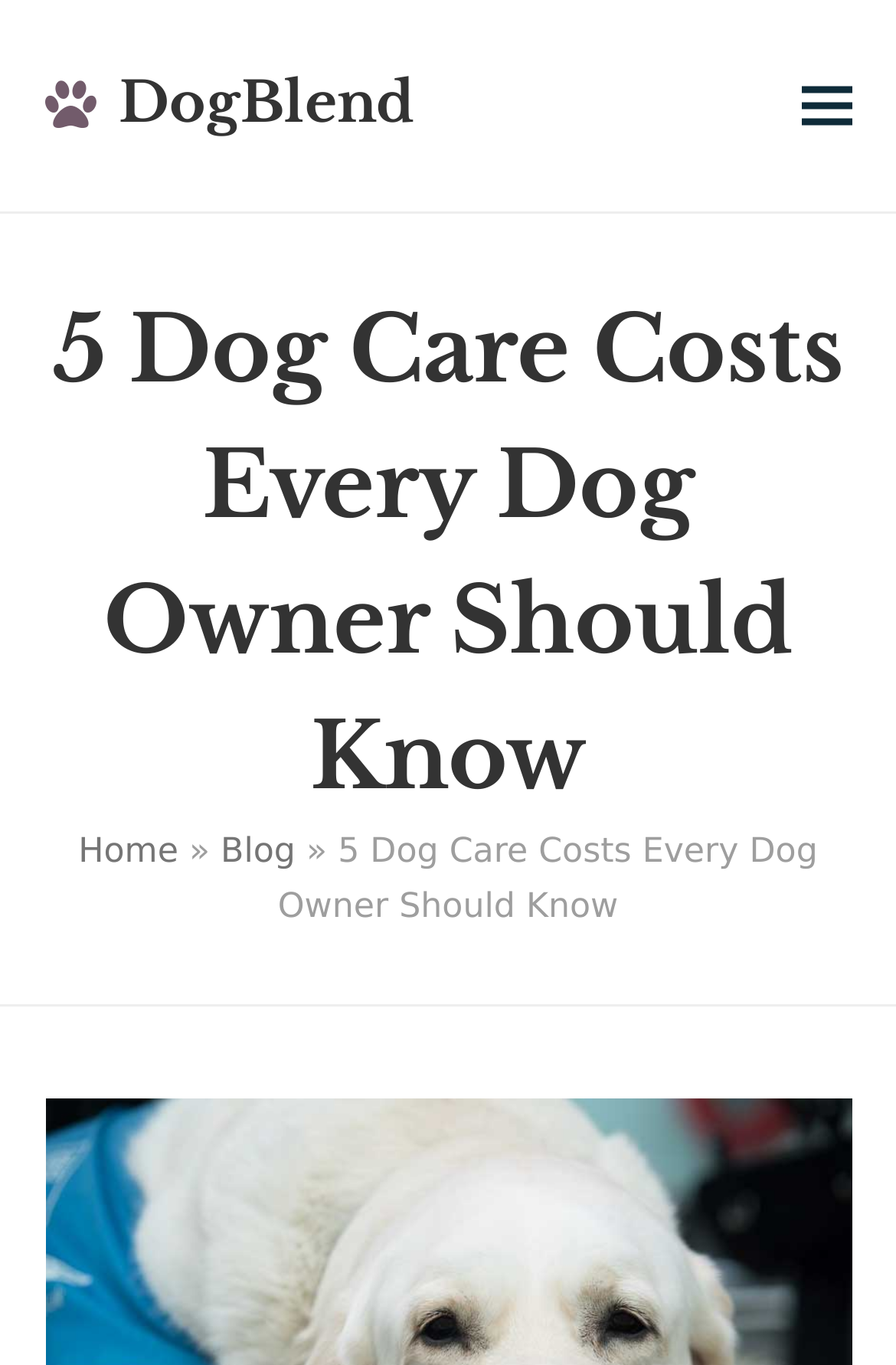Summarize the webpage with a detailed and informative caption.

The webpage is about dog care costs, specifically highlighting five essential expenses every dog owner should be aware of. At the top-left corner, there is a link to the website "DogBlend". On the opposite side, at the top-right corner, there is a button to toggle the mobile menu. 

Below the top section, there is a header that spans the entire width of the page. The main heading, "5 Dog Care Costs Every Dog Owner Should Know", is prominently displayed in the top half of the header. Underneath the heading, there is a navigation section that indicates the user's current location on the website. This section includes links to the "Home" and "Blog" pages, with the current page title "5 Dog Care Costs Every Dog Owner Should Know" displayed at the end of the navigation trail.